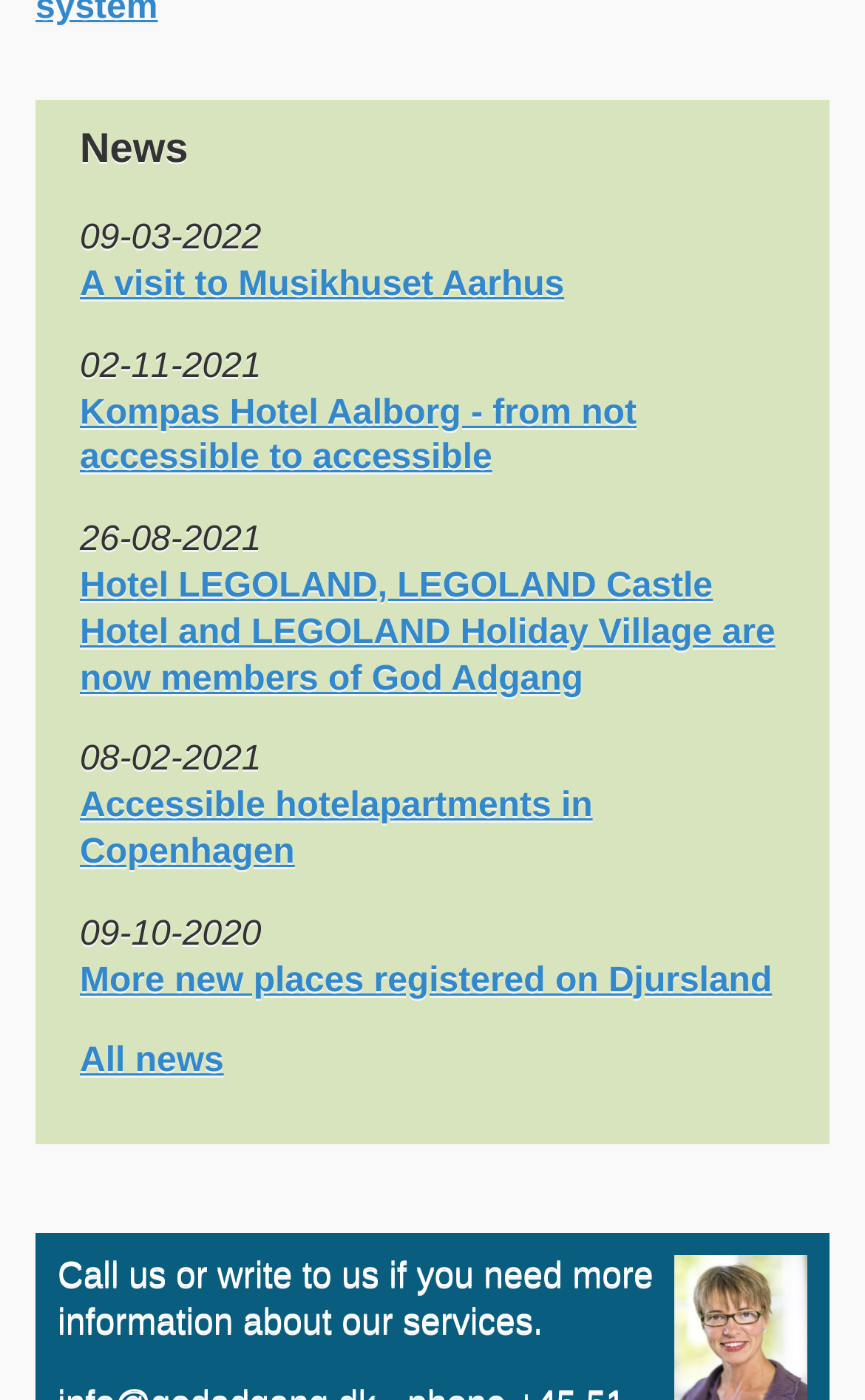What is the topic of the news item on 26-08-2021?
Please provide a single word or phrase answer based on the image.

Hotel LEGOLAND